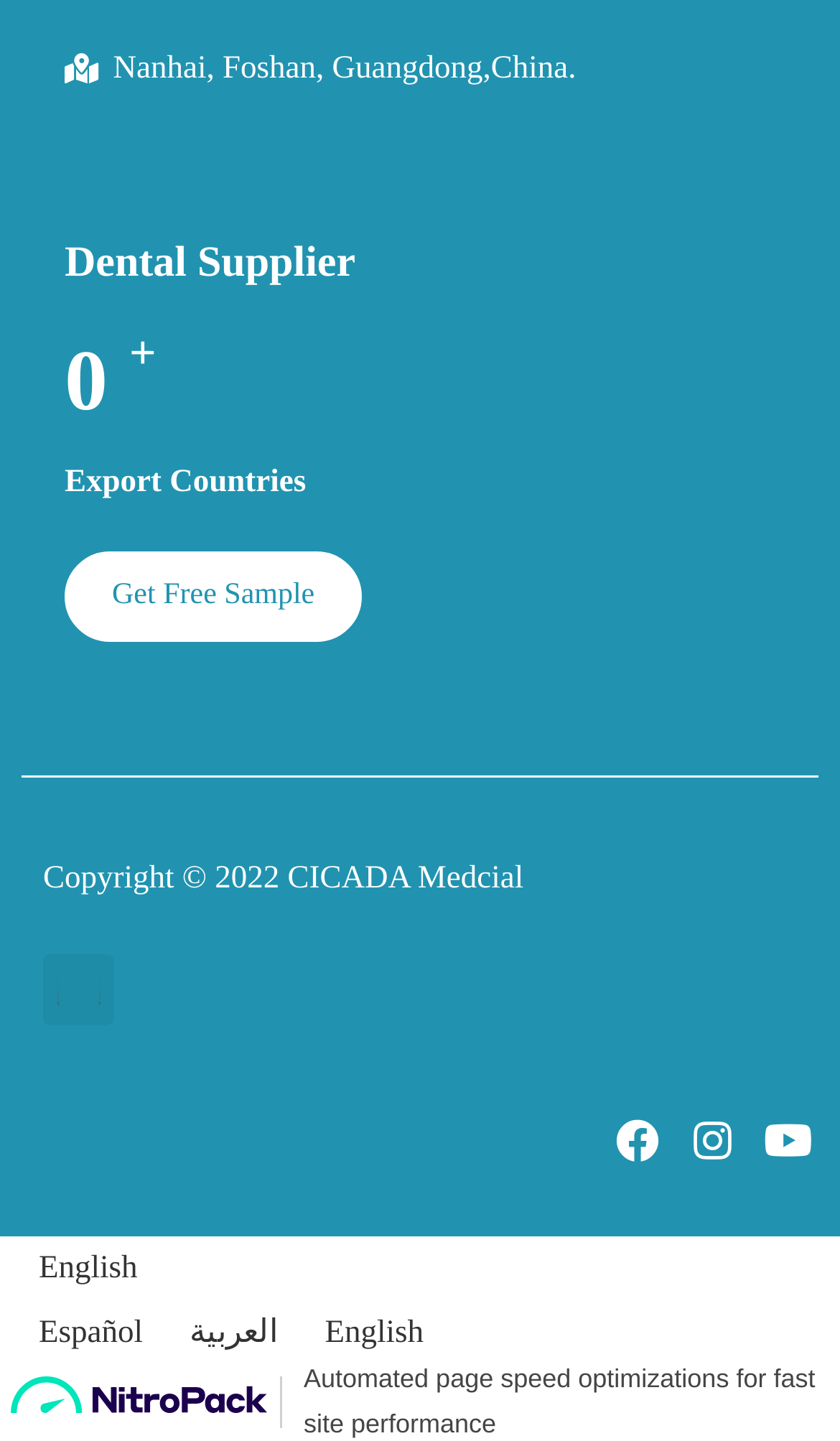What is the location of the dental supplier?
Provide a short answer using one word or a brief phrase based on the image.

Nanhai, Foshan, Guangdong, China